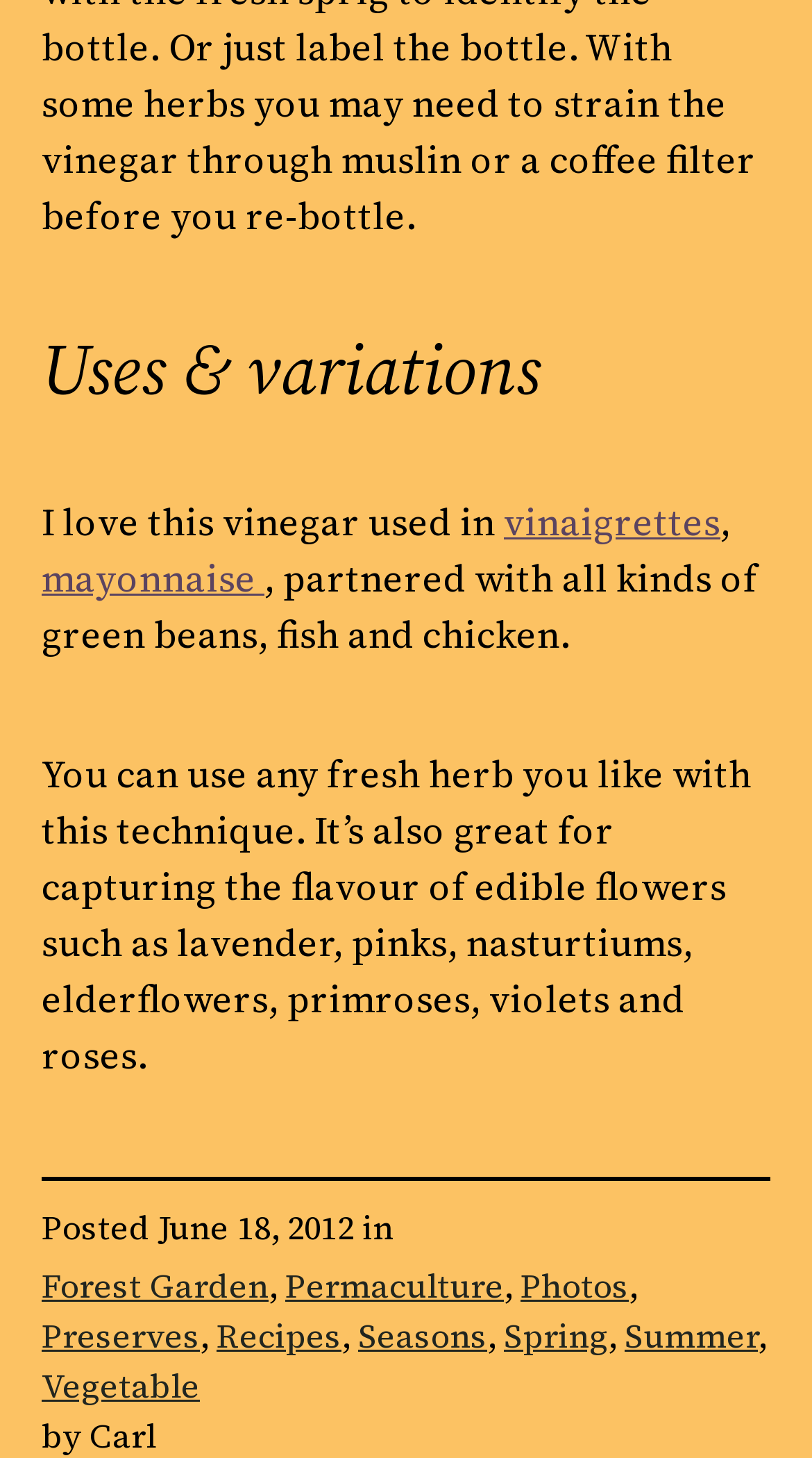Highlight the bounding box coordinates of the element you need to click to perform the following instruction: "Explore 'Seasons'."

[0.441, 0.901, 0.6, 0.932]